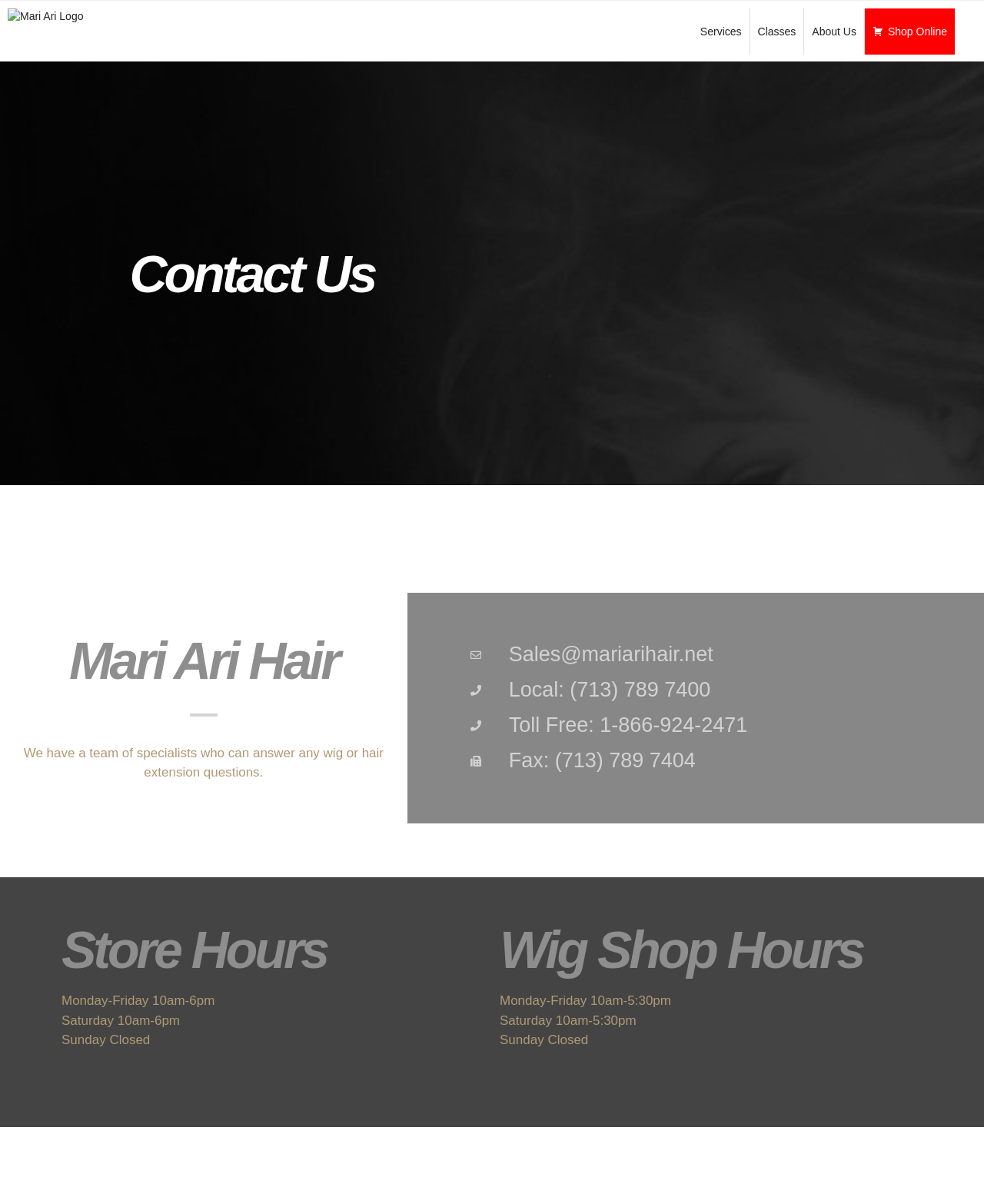Analyze the image and give a detailed response to the question:
What is the company name?

I found the company name 'Mari Ari Hair' in the heading element with bounding box coordinates [0.008, 0.527, 0.406, 0.57].